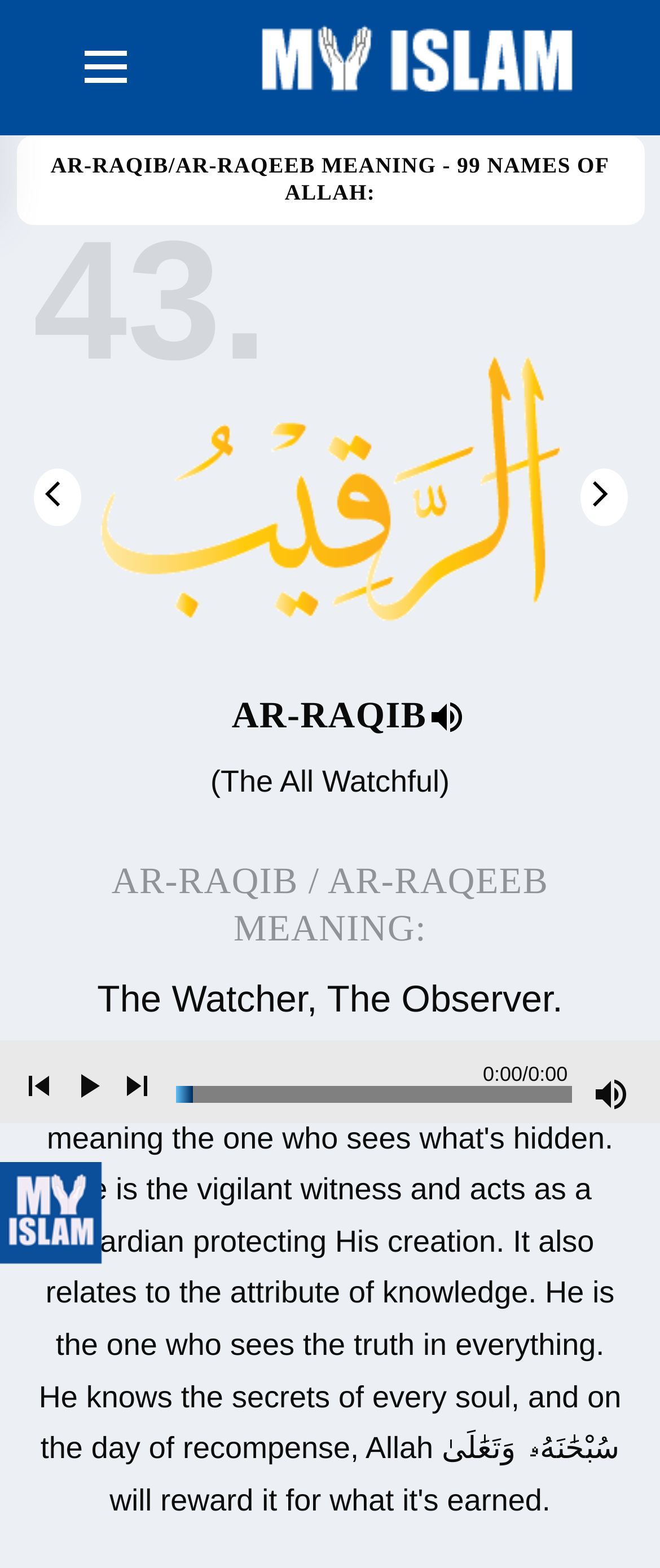Locate the bounding box coordinates of the region to be clicked to comply with the following instruction: "Play the audio". The coordinates must be four float numbers between 0 and 1, in the form [left, top, right, bottom].

[0.103, 0.68, 0.164, 0.706]